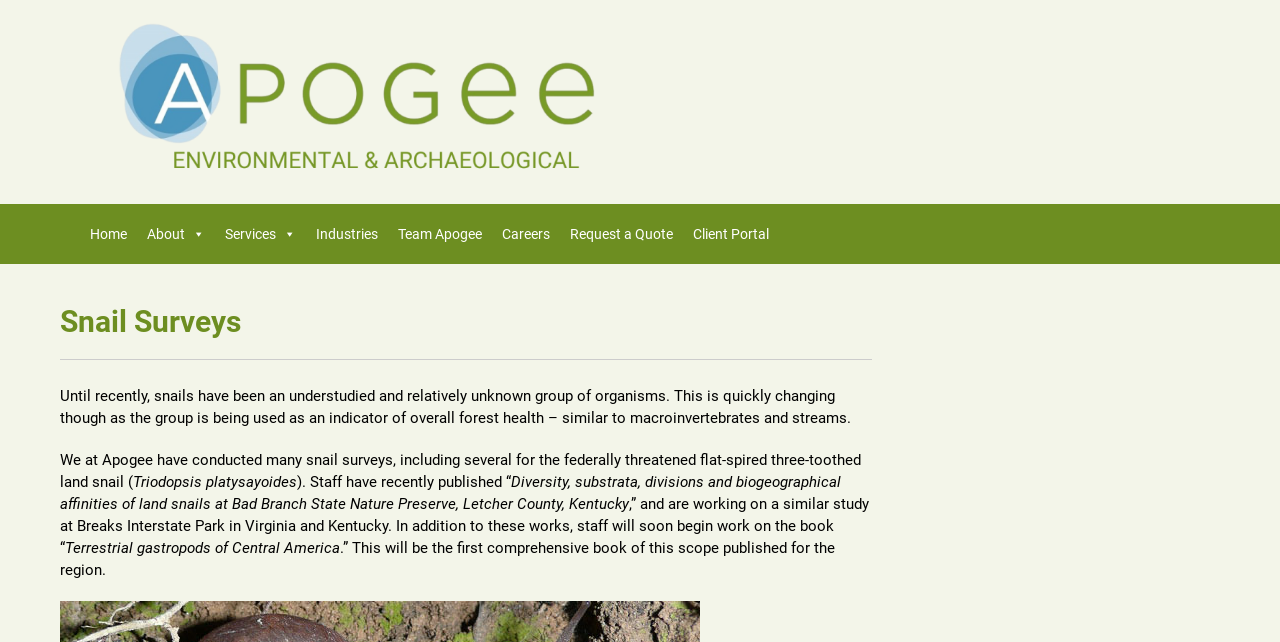What is the name of the company?
Respond to the question with a well-detailed and thorough answer.

The company name can be found in the top-left corner of the webpage, where it is written as 'Apogee Environmental and Archaeological' and also has a corresponding image with the same name.